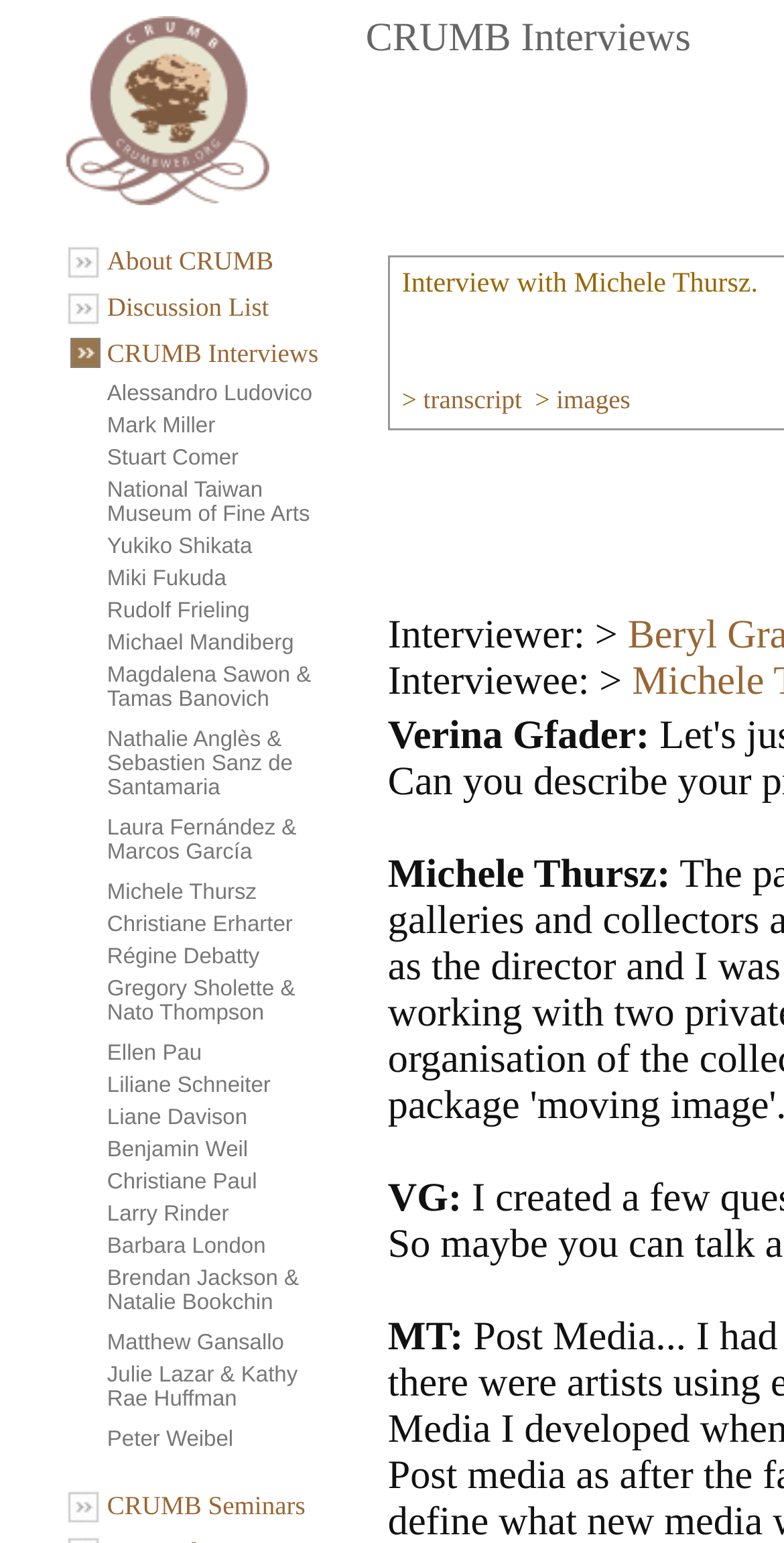Please identify the coordinates of the bounding box for the clickable region that will accomplish this instruction: "Explore National Taiwan Museum of Fine Arts".

[0.137, 0.31, 0.395, 0.341]